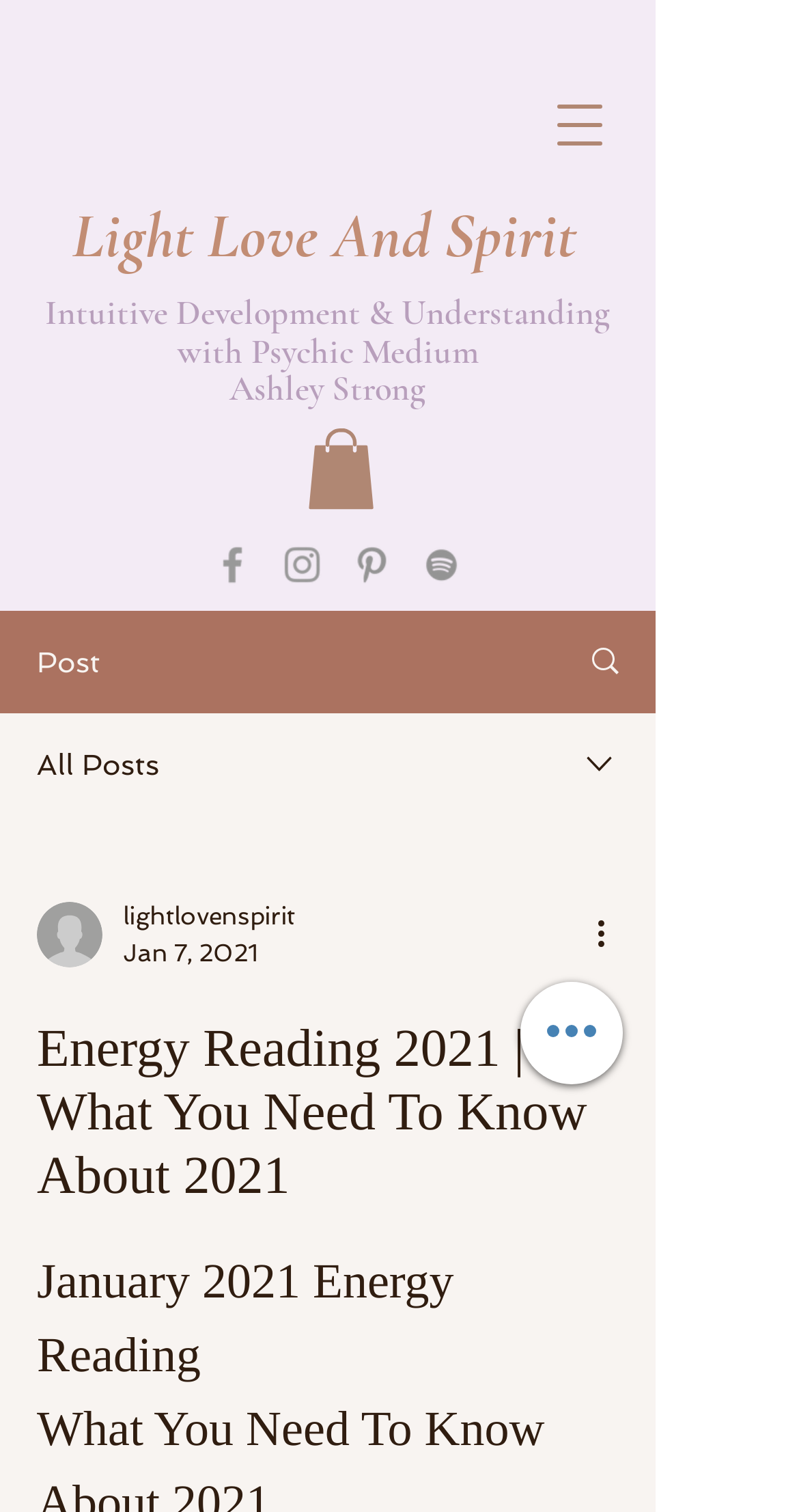Identify the main heading of the webpage and provide its text content.

Light Love And Spirit